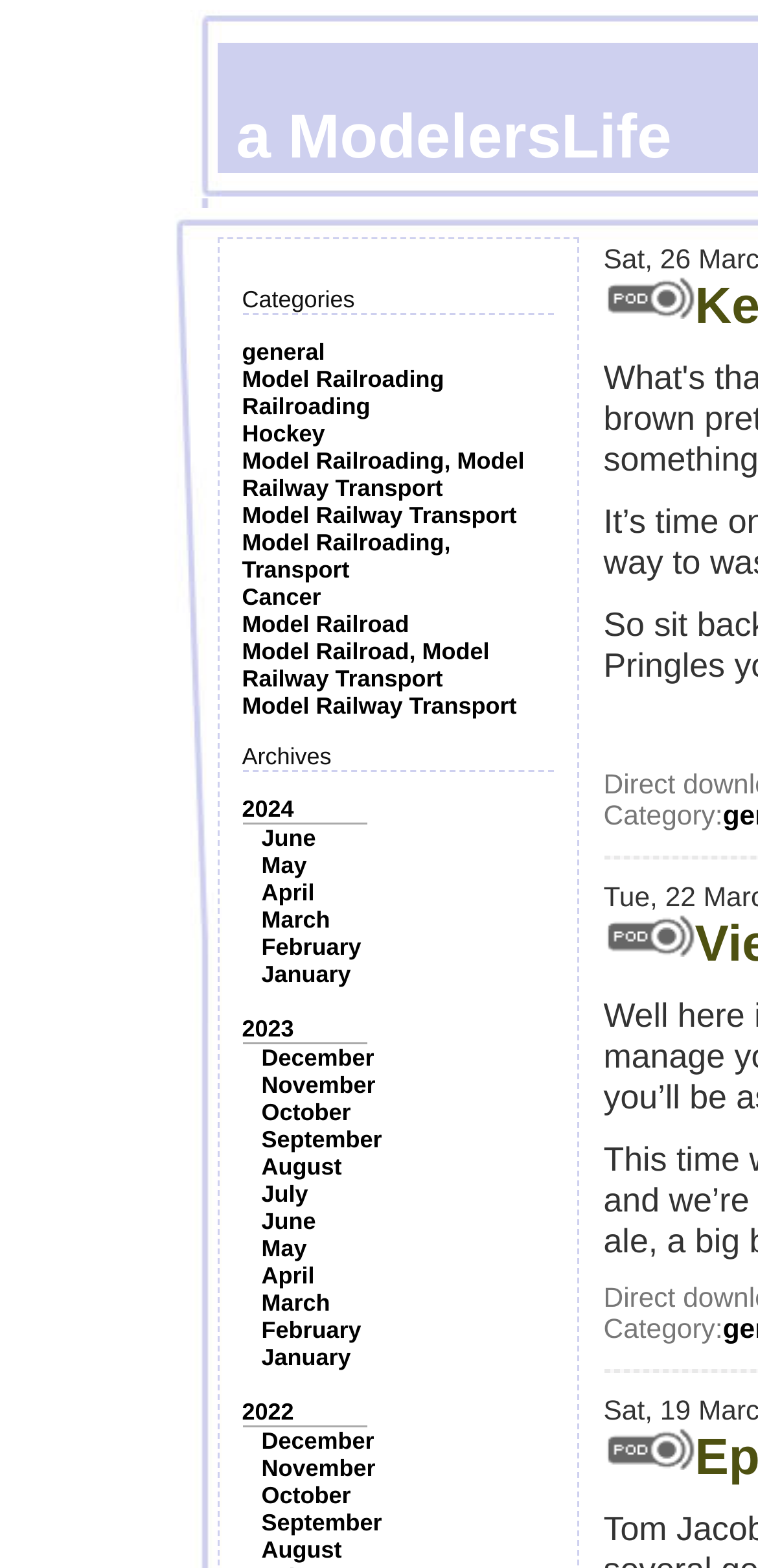How many images are on the right side of the webpage?
Refer to the image and provide a one-word or short phrase answer.

3